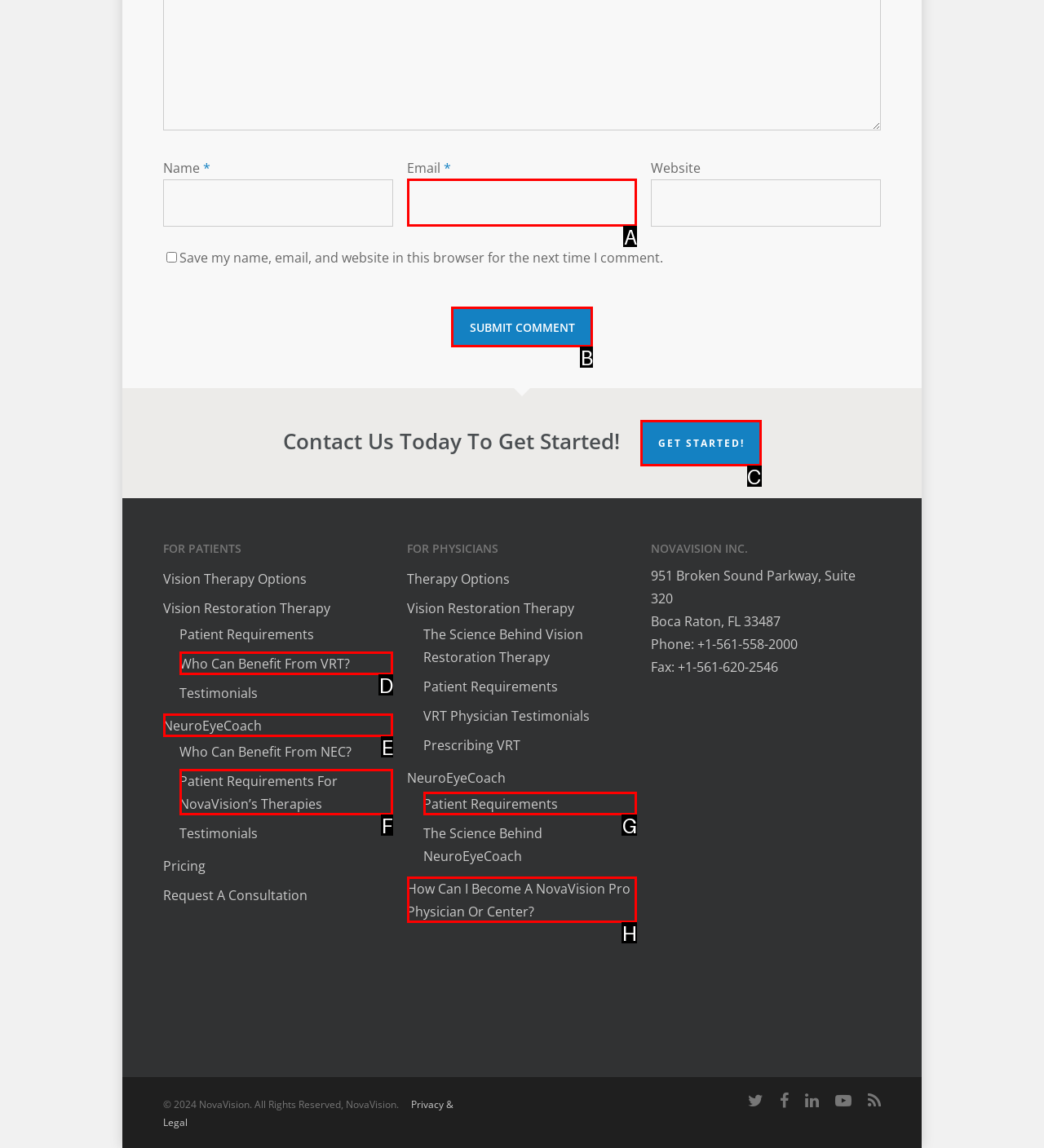Which HTML element should be clicked to perform the following task: Get started
Reply with the letter of the appropriate option.

C